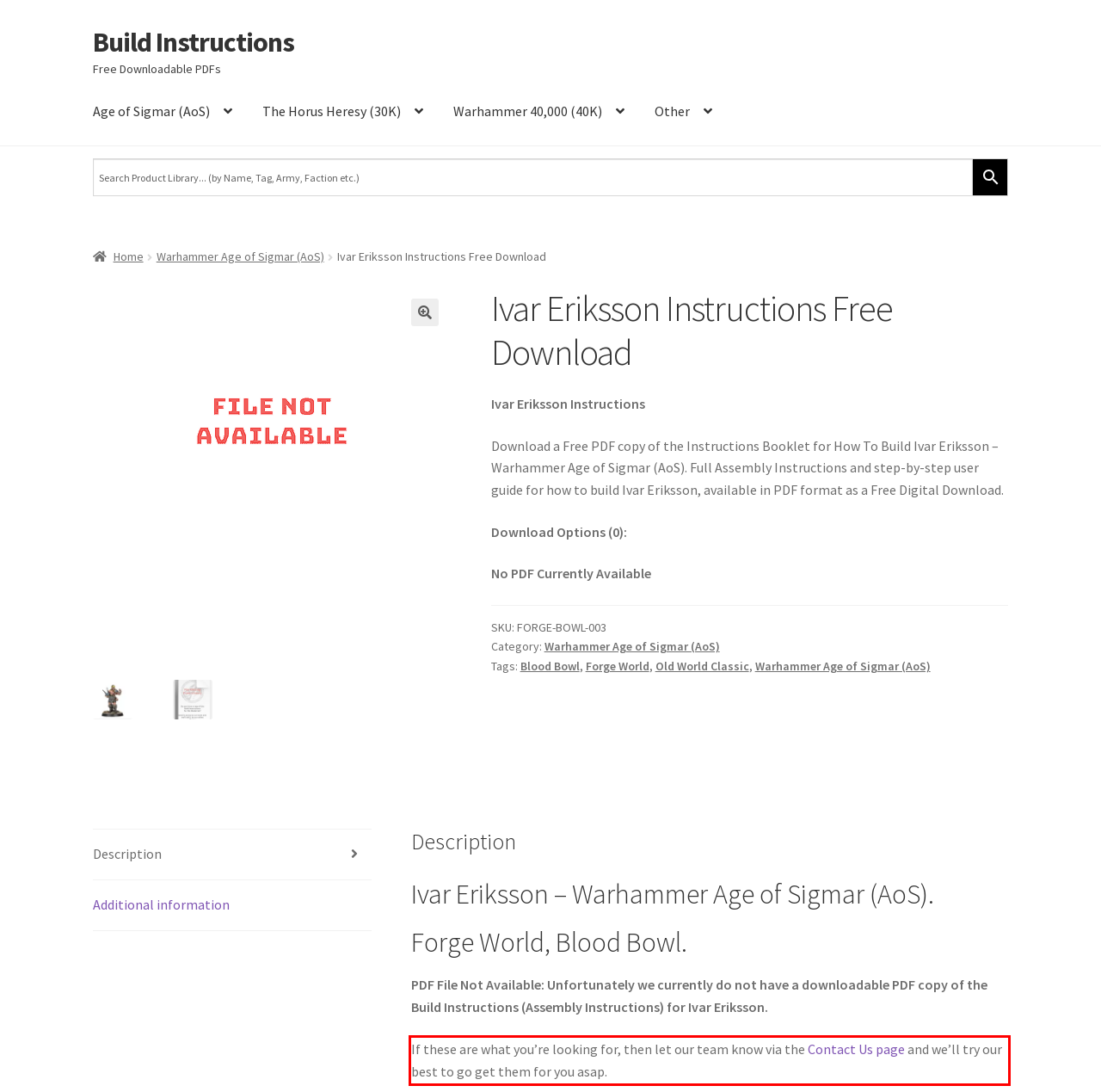Review the screenshot of the webpage and recognize the text inside the red rectangle bounding box. Provide the extracted text content.

If these are what you’re looking for, then let our team know via the Contact Us page and we’ll try our best to go get them for you asap.